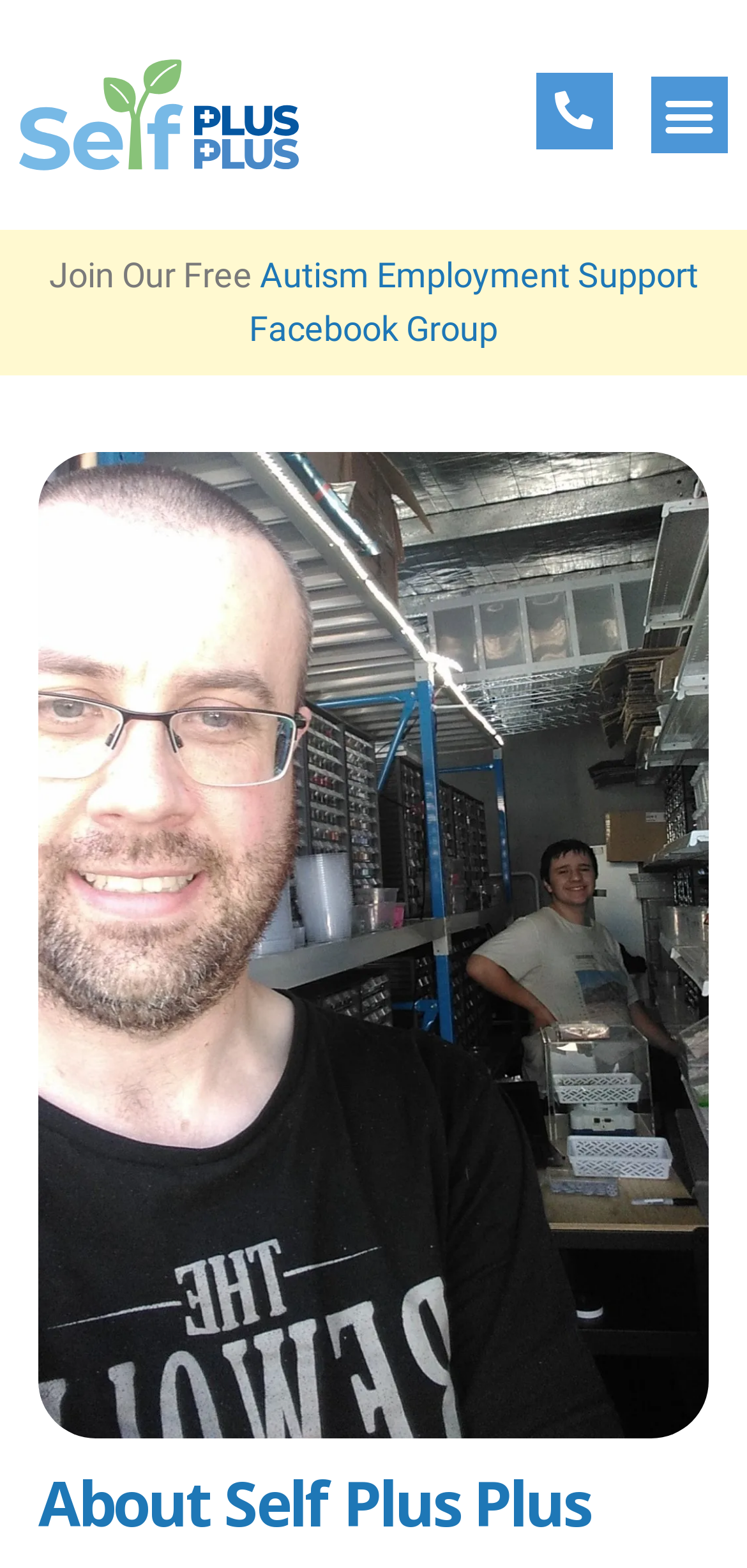What is the name of the logo on the top left?
Using the information from the image, give a concise answer in one word or a short phrase.

Self Plus Plus